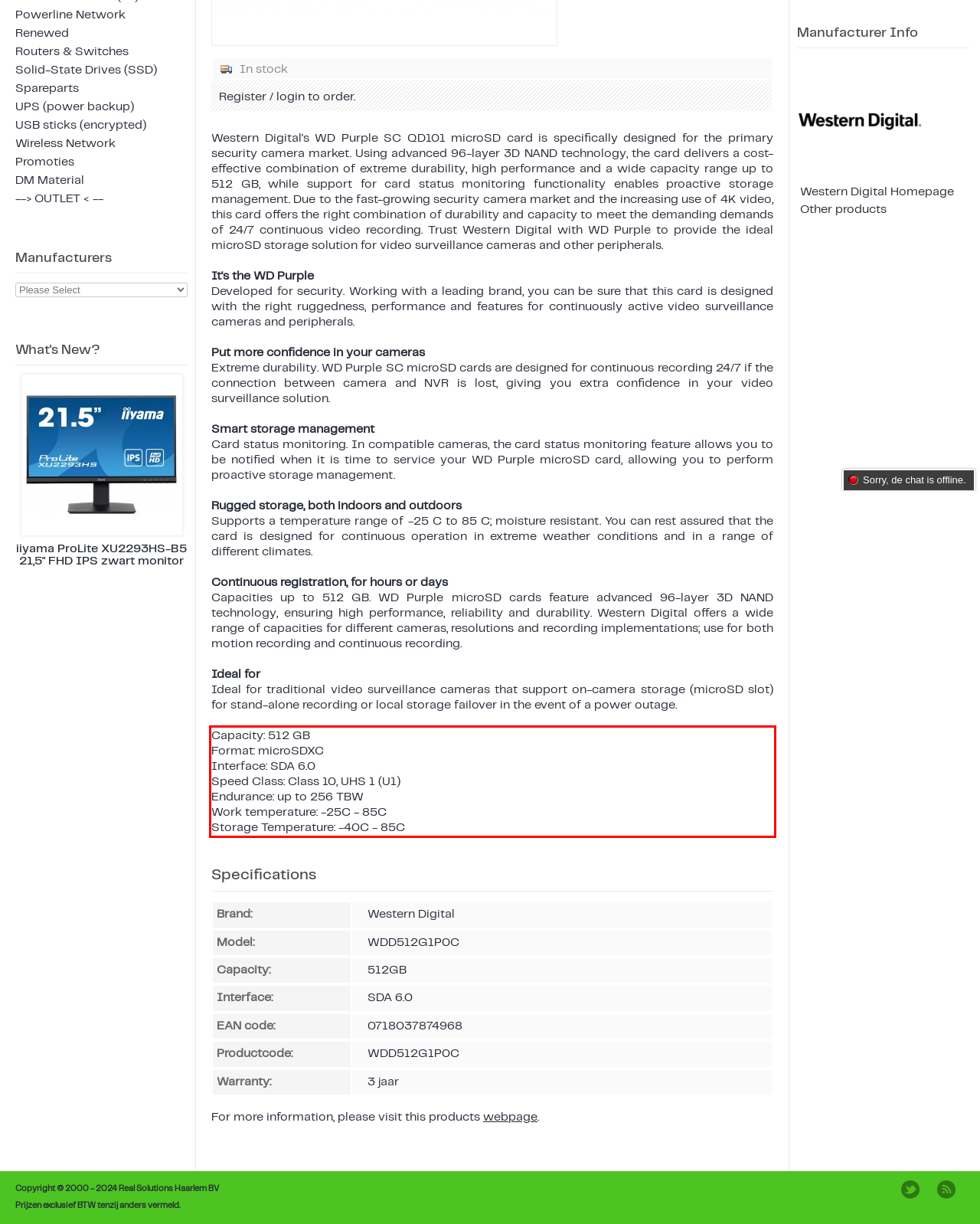Using the provided webpage screenshot, identify and read the text within the red rectangle bounding box.

Capacity: 512 GB Format: microSDXC Interface: SDA 6.0 Speed Class: Class 10, UHS 1 (U1) Endurance: up to 256 TBW Work temperature: -25C - 85C Storage Temperature: -40C - 85C